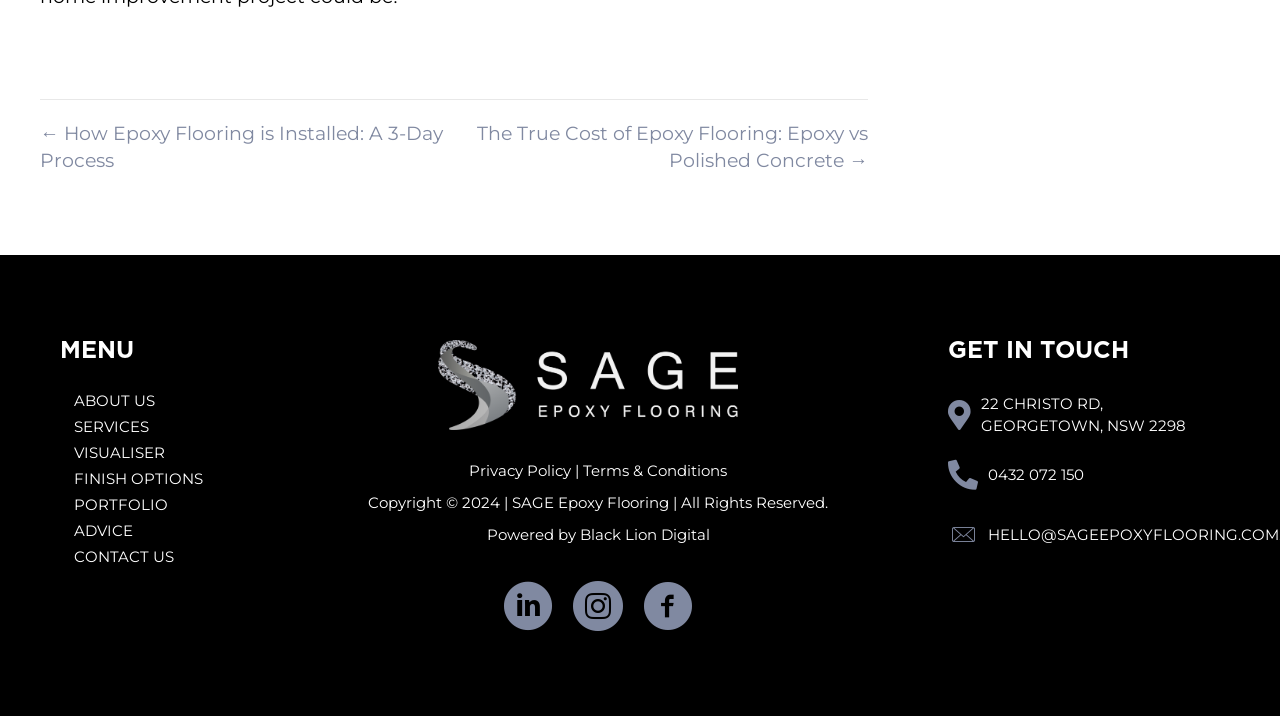What is the phone number of the company?
Refer to the image and provide a one-word or short phrase answer.

0432 072 150